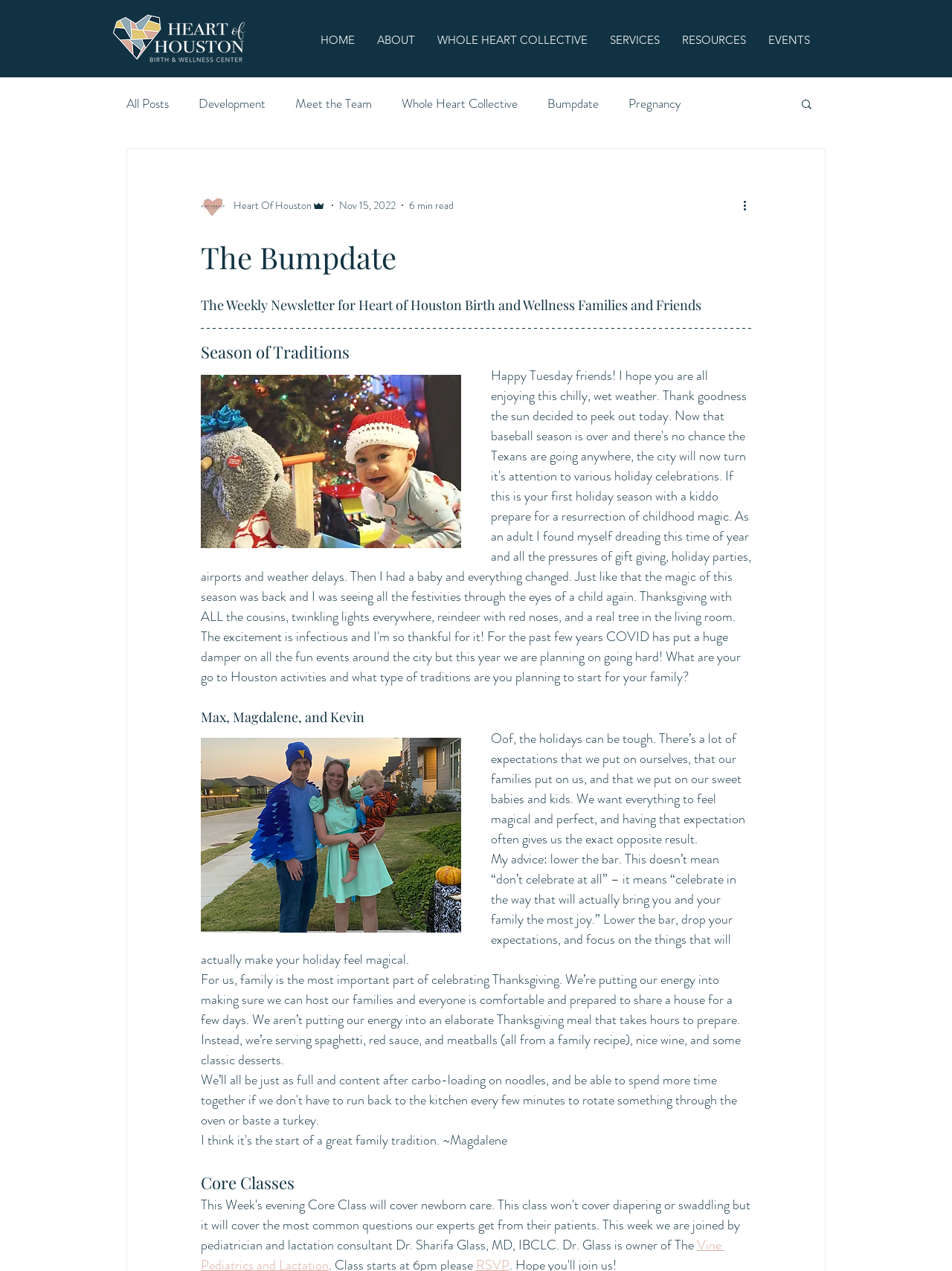Locate the UI element described as follows: "All Posts". Return the bounding box coordinates as four float numbers between 0 and 1 in the order [left, top, right, bottom].

[0.133, 0.074, 0.177, 0.088]